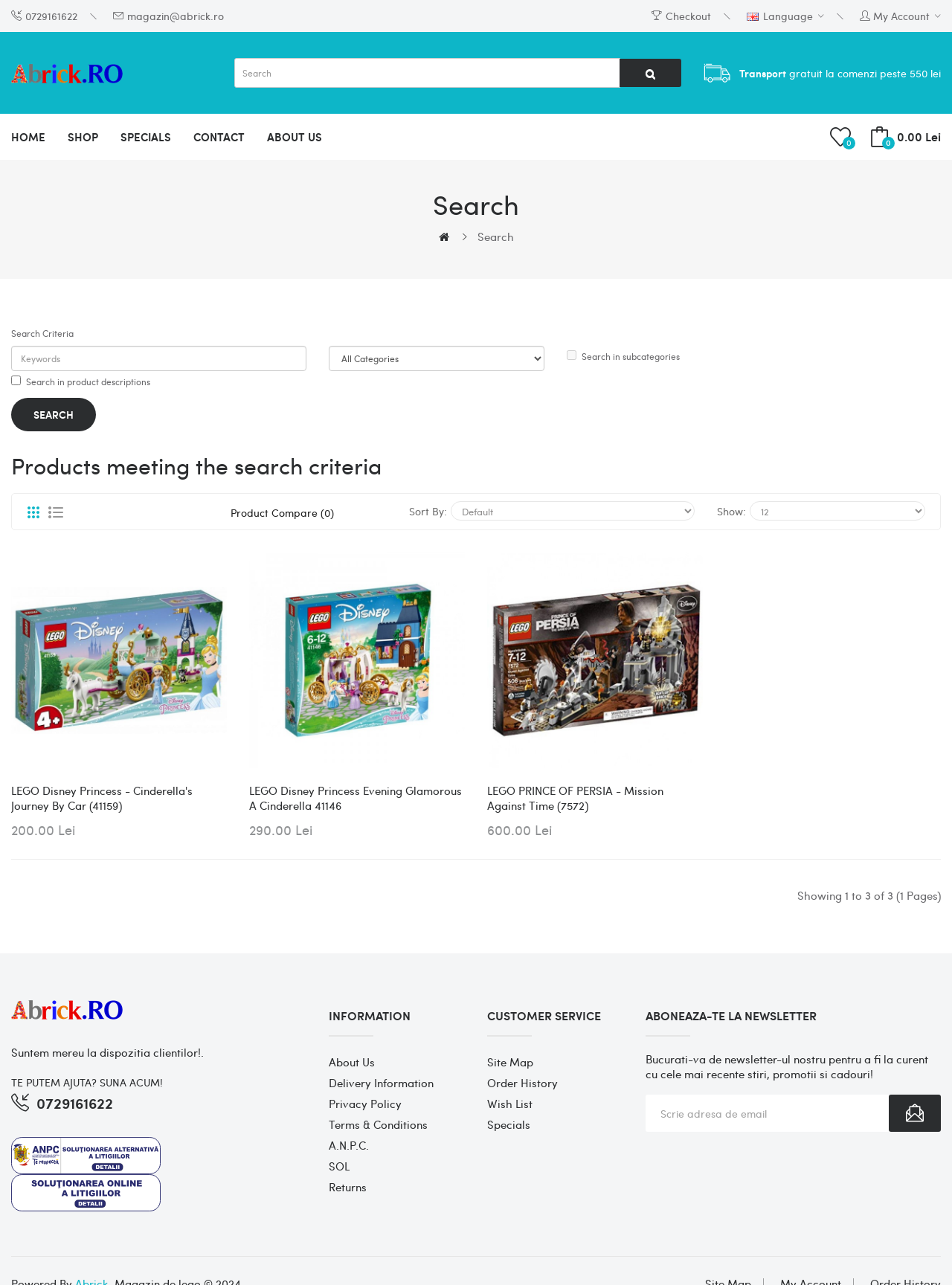What is the sorting option for the products on this page?
Offer a detailed and exhaustive answer to the question.

I looked at the product listing section and found a dropdown menu labeled 'Sort By:', which allows users to sort the products by different criteria.